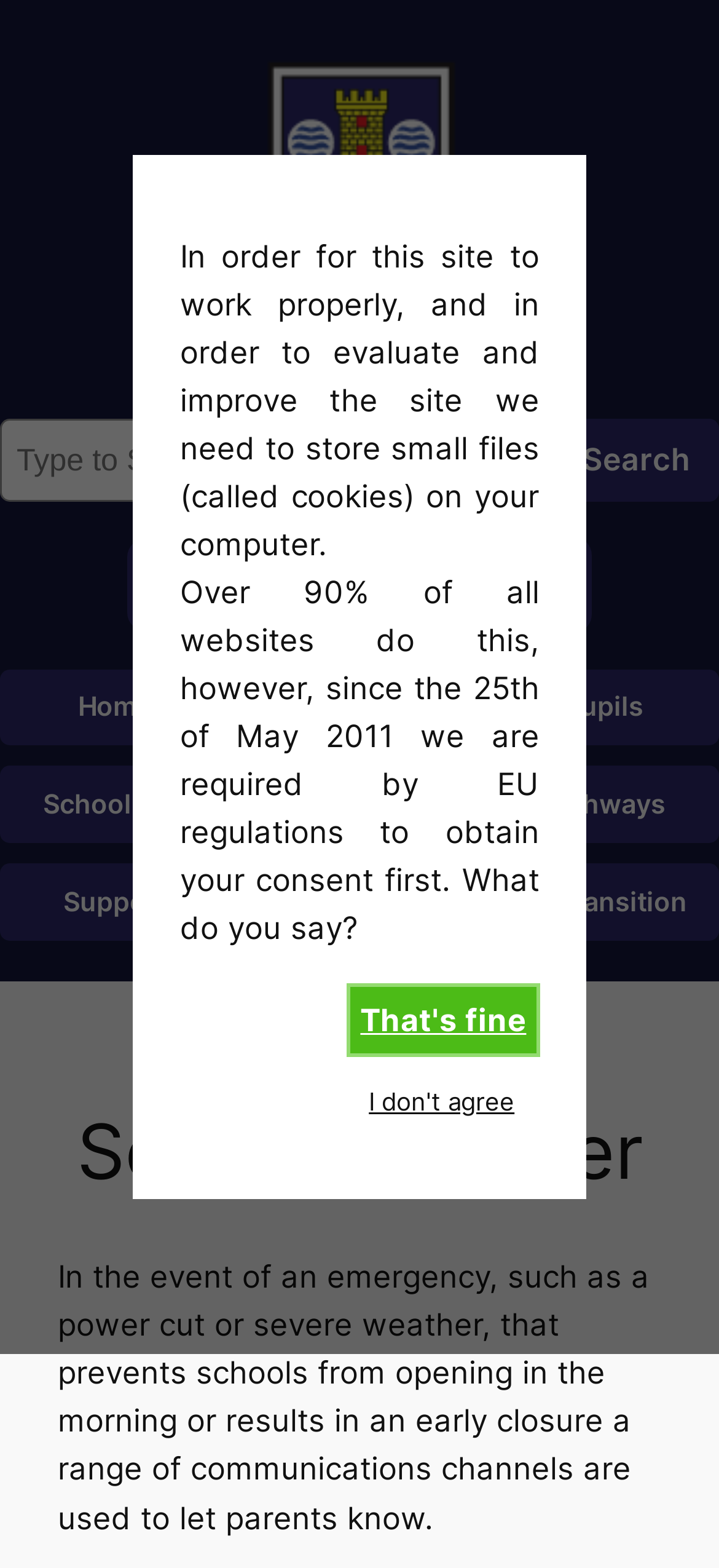Highlight the bounding box coordinates of the region I should click on to meet the following instruction: "Go to Home page".

[0.0, 0.427, 0.32, 0.475]